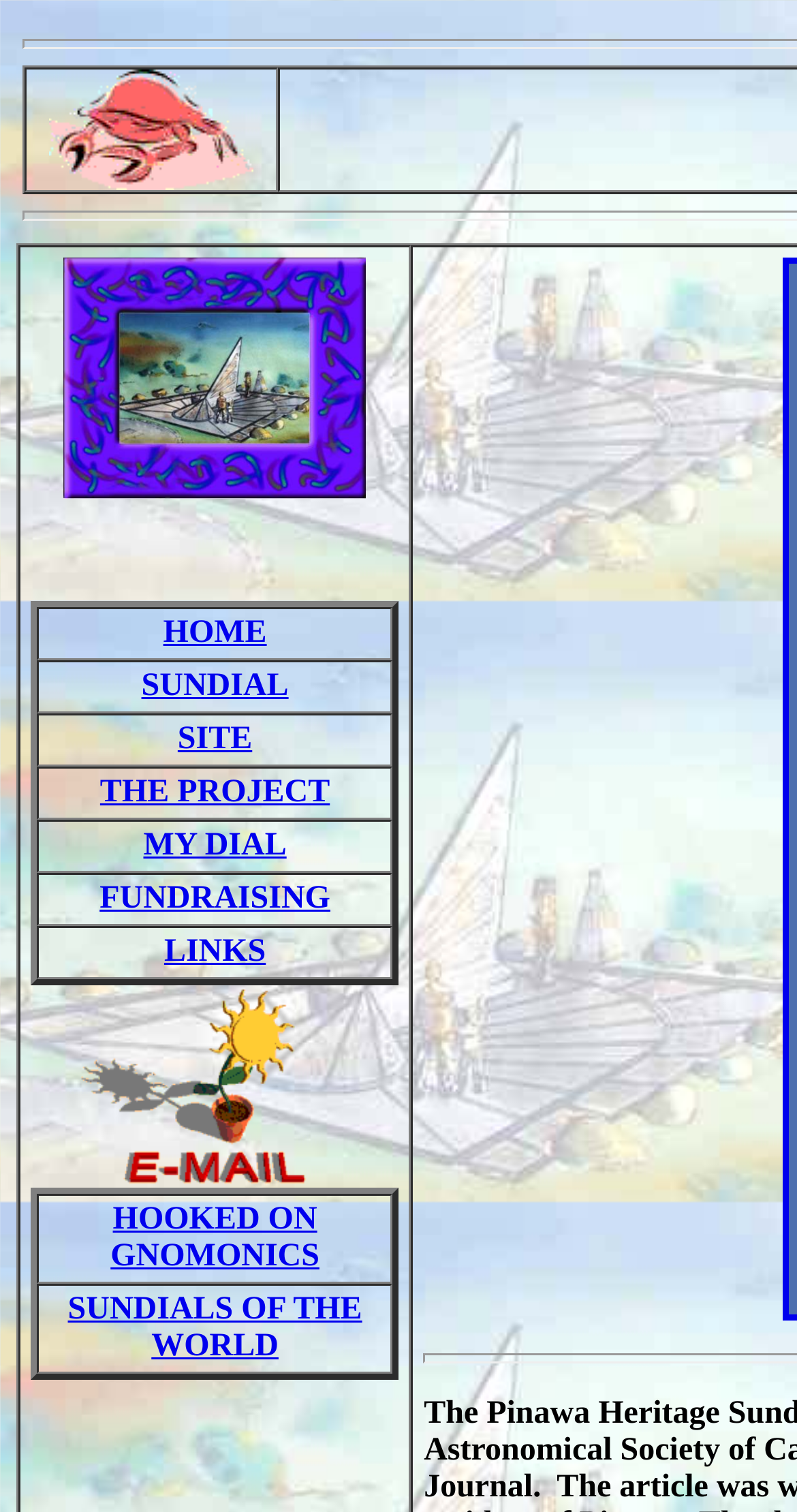Provide the bounding box coordinates of the section that needs to be clicked to accomplish the following instruction: "View SUNDIAL."

[0.046, 0.437, 0.493, 0.472]